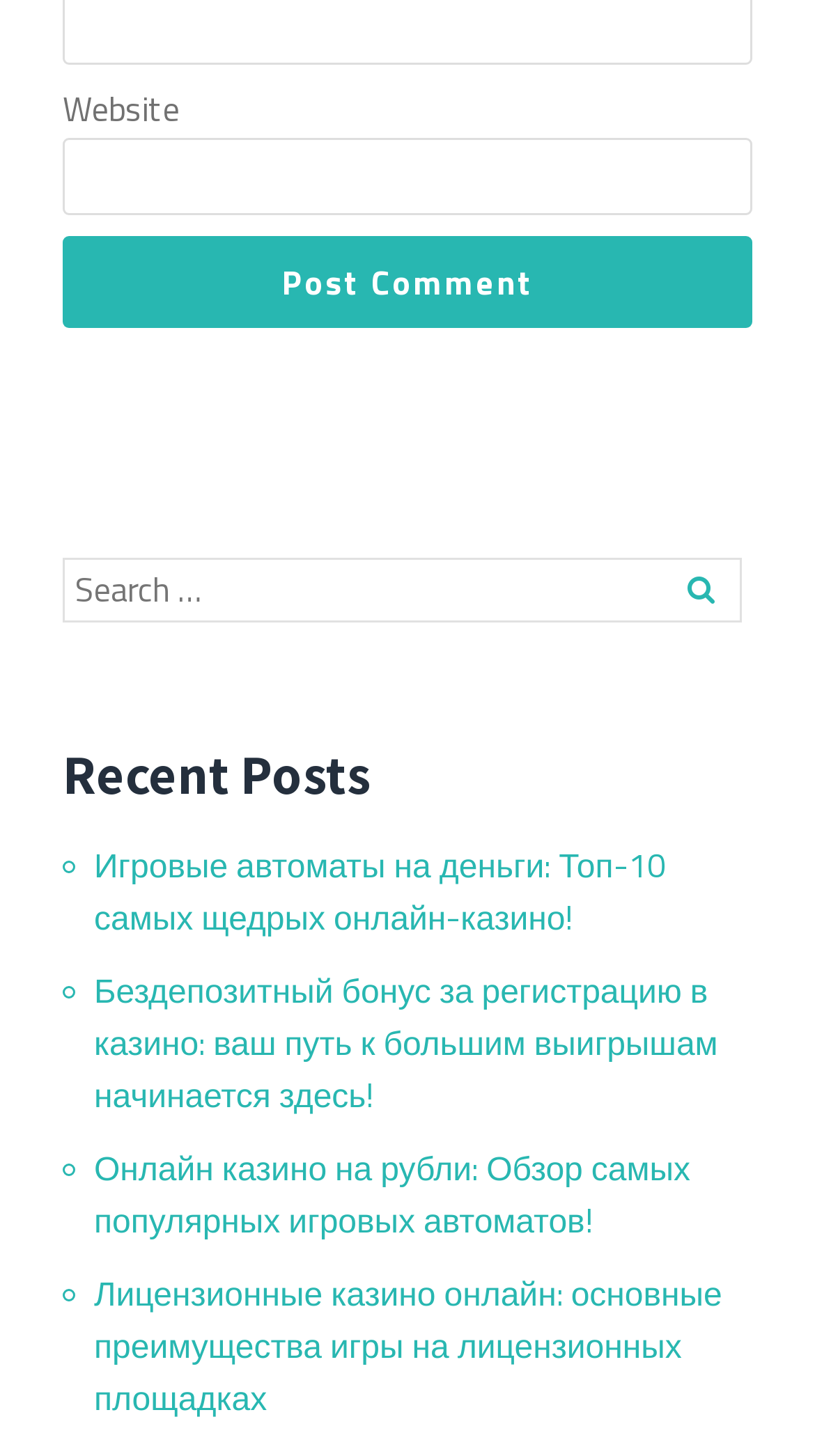Use a single word or phrase to answer the question:
How many links are there under 'Recent Posts'?

4